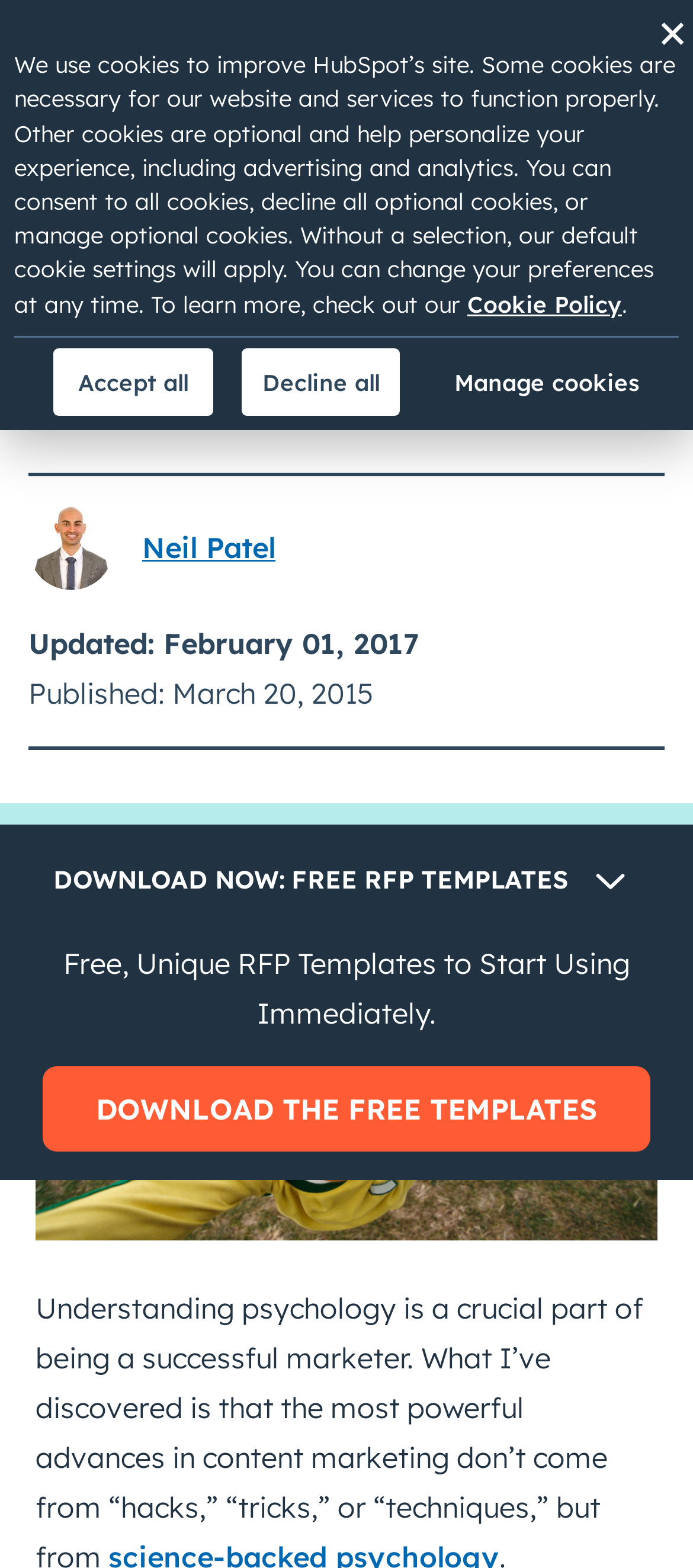What is the headline of the webpage?

The Psychology of Excitement: How to Better Engage Your Audience